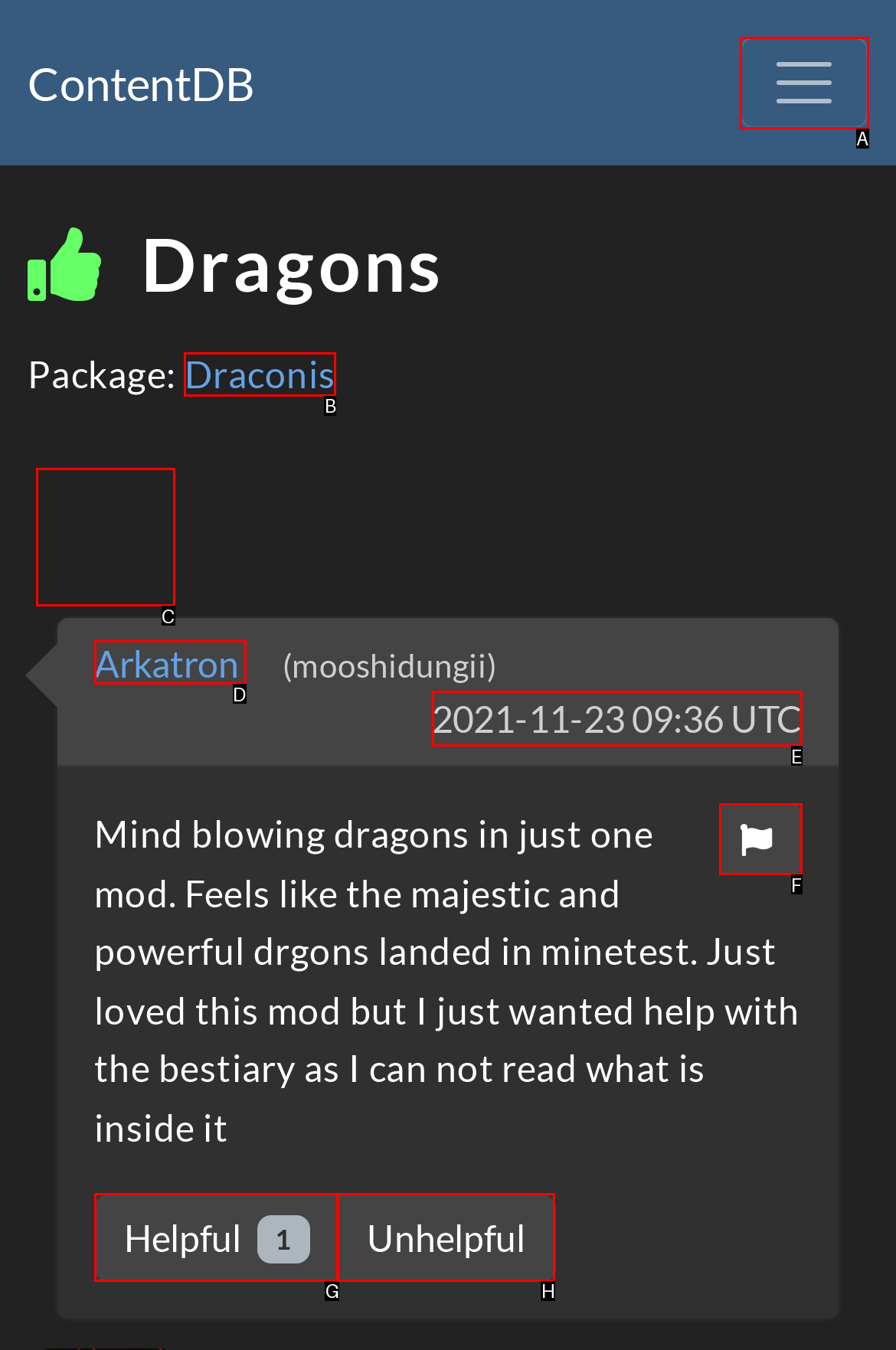Identify the HTML element to select in order to accomplish the following task: View the image
Reply with the letter of the chosen option from the given choices directly.

C